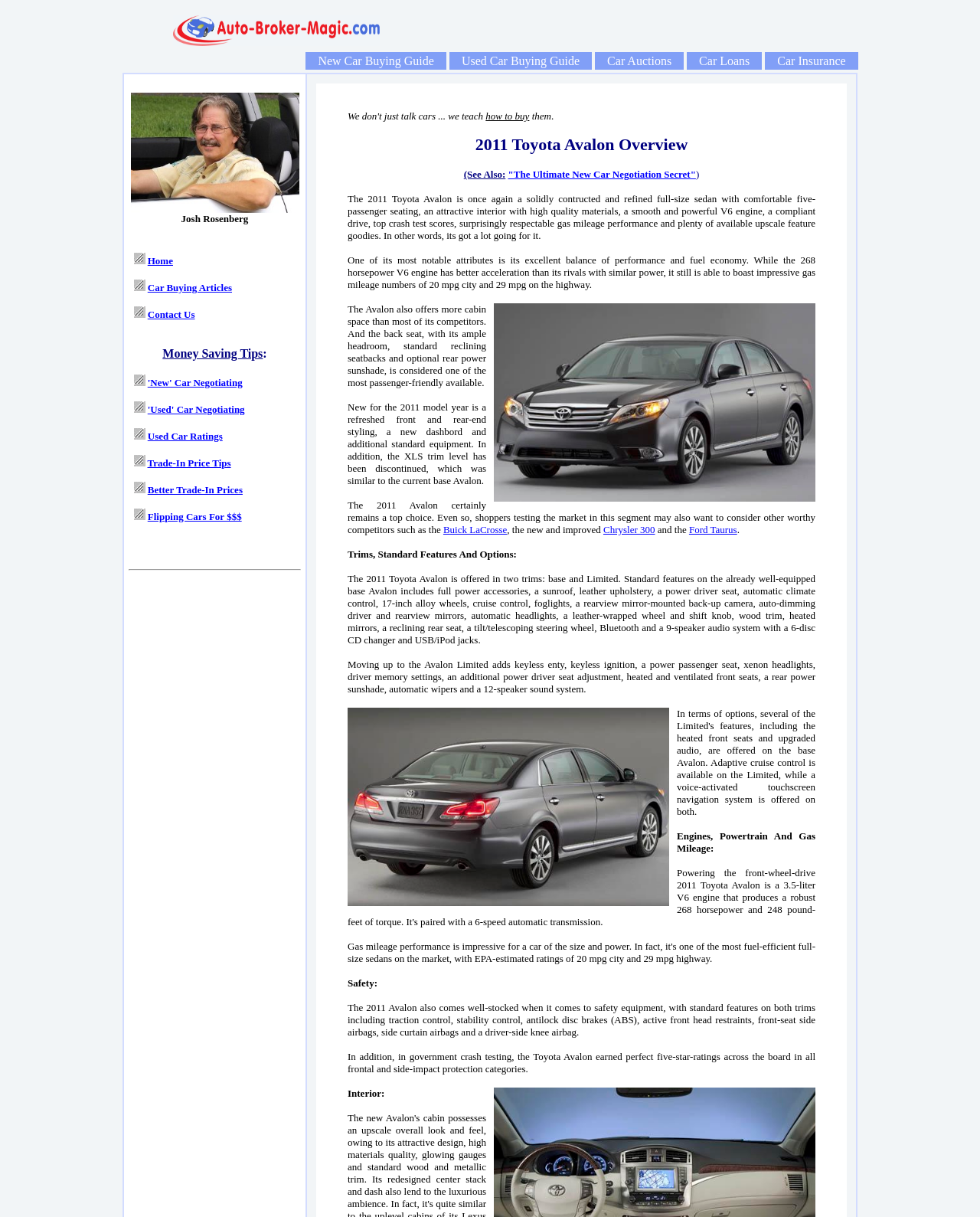Determine the bounding box coordinates for the area that should be clicked to carry out the following instruction: "Click on 'Buick LaCrosse'".

[0.452, 0.43, 0.517, 0.44]